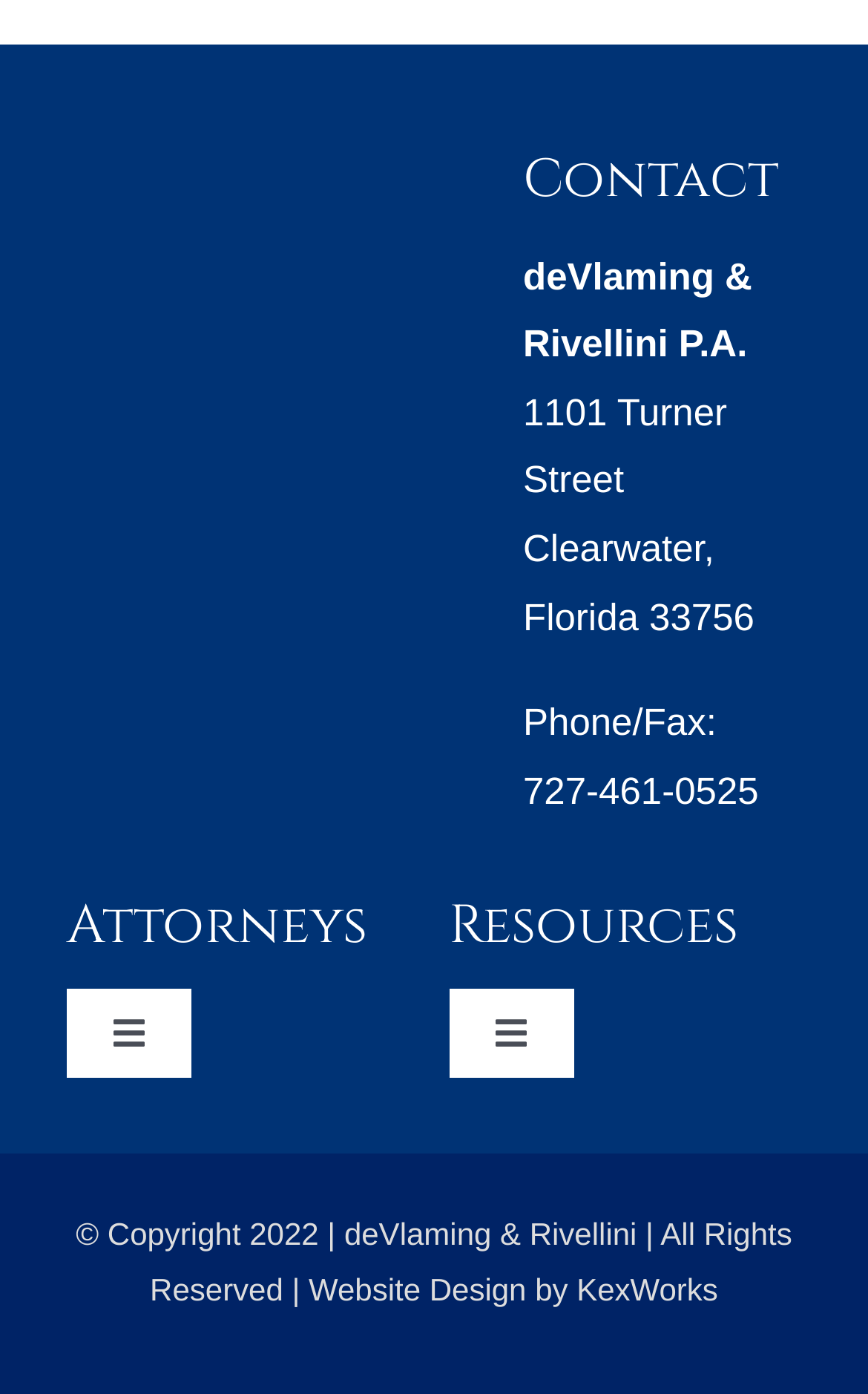From the image, can you give a detailed response to the question below:
How many attorneys are listed on the webpage?

The number of attorneys listed on the webpage can be determined by counting the number of link elements under the 'Attorneys' navigation menu, which are 'Denis M. deVlaming, Esq.' and 'Kym B. Rivellini, Esq.'.